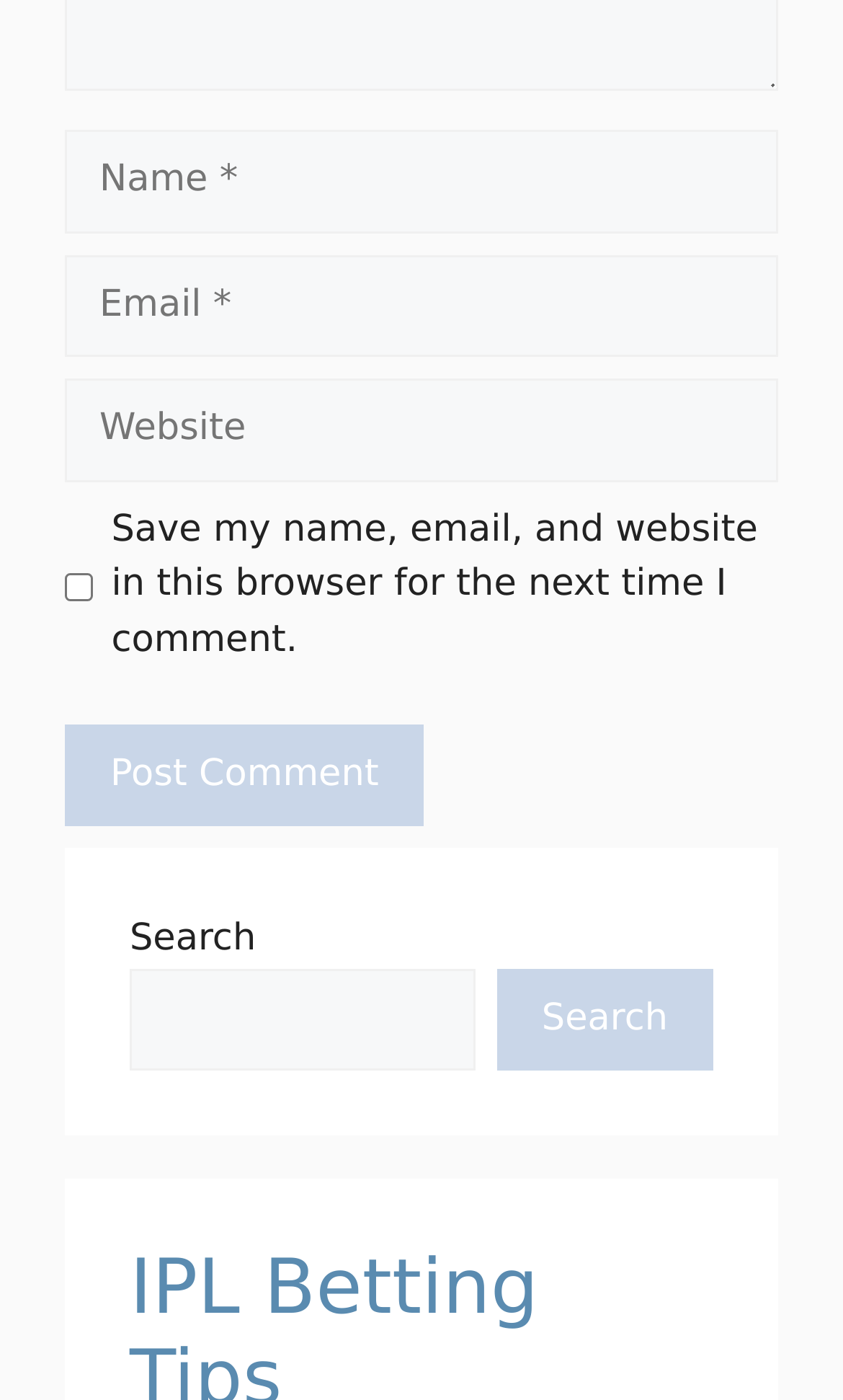How many search buttons are there?
Give a single word or phrase as your answer by examining the image.

1